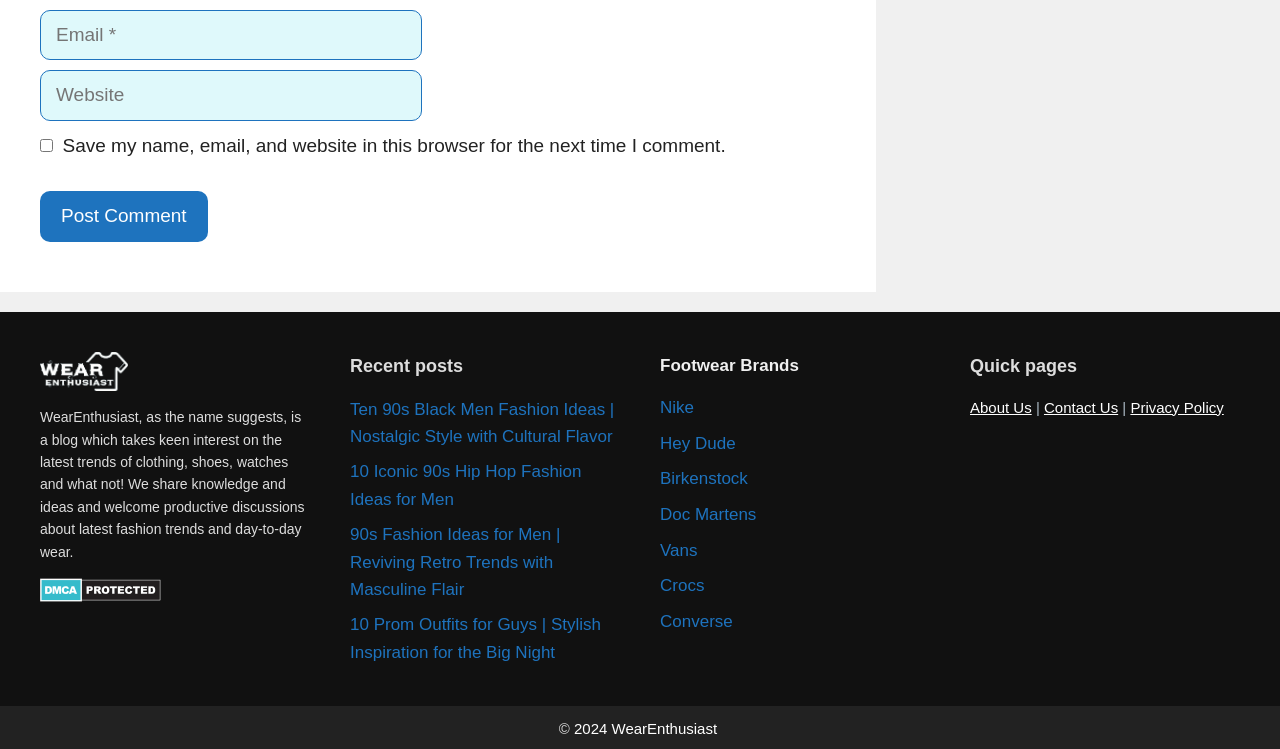Identify the bounding box coordinates for the element you need to click to achieve the following task: "Go to 'About Us'". The coordinates must be four float values ranging from 0 to 1, formatted as [left, top, right, bottom].

[0.758, 0.532, 0.806, 0.555]